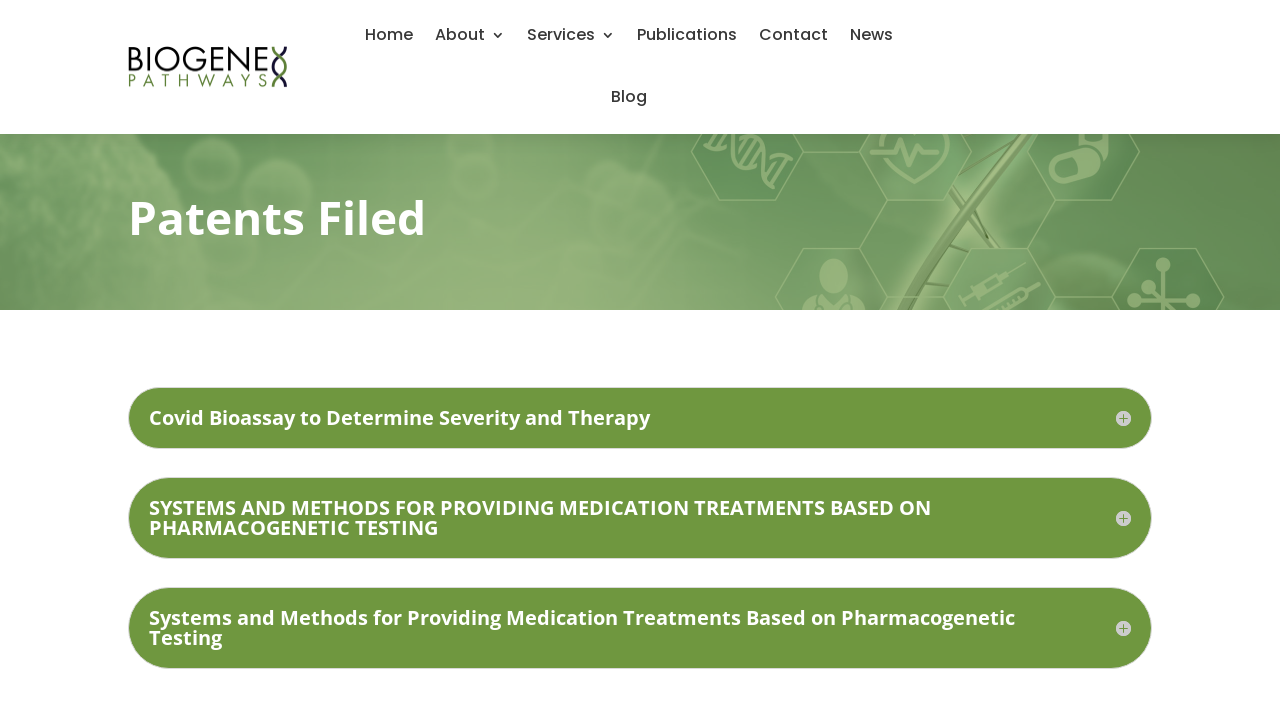Respond concisely with one word or phrase to the following query:
What is the first menu item?

Home